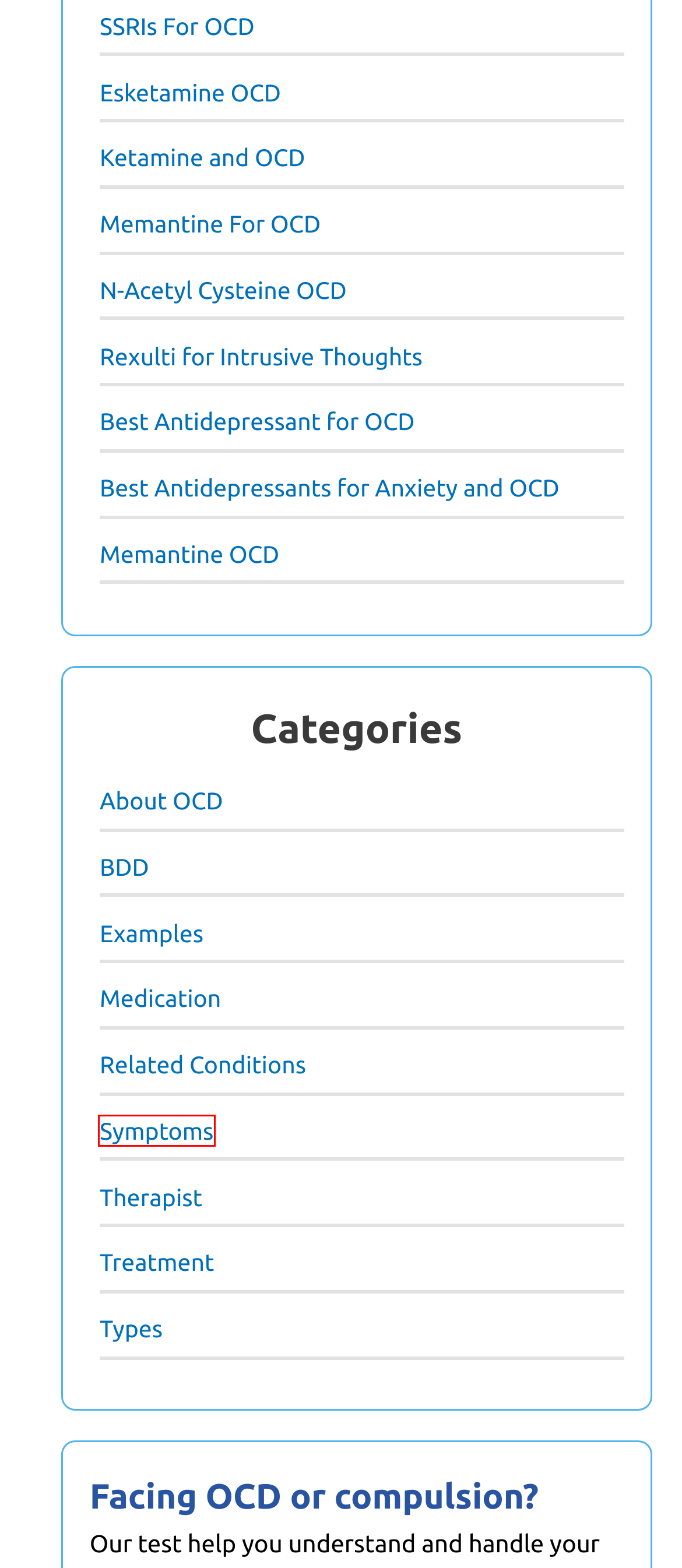Given a webpage screenshot with a red bounding box around a UI element, choose the webpage description that best matches the new webpage after clicking the element within the bounding box. Here are the candidates:
A. Are SSRIs An Effective Option For OCD Treatment? - OCDMantra
B. Memantine OCD - What You Need To Know For Treatment
C. Therapist Archives - OCDMantra
D. Symptoms Archives - OCDMantra
E. Treatment Archives - OCDMantra
F. Best Antidepressants For OCD: Examples, Side Effects, Dosage
G. About OCD Archives - OCDMantra
H. Examples Archives - OCDMantra

D